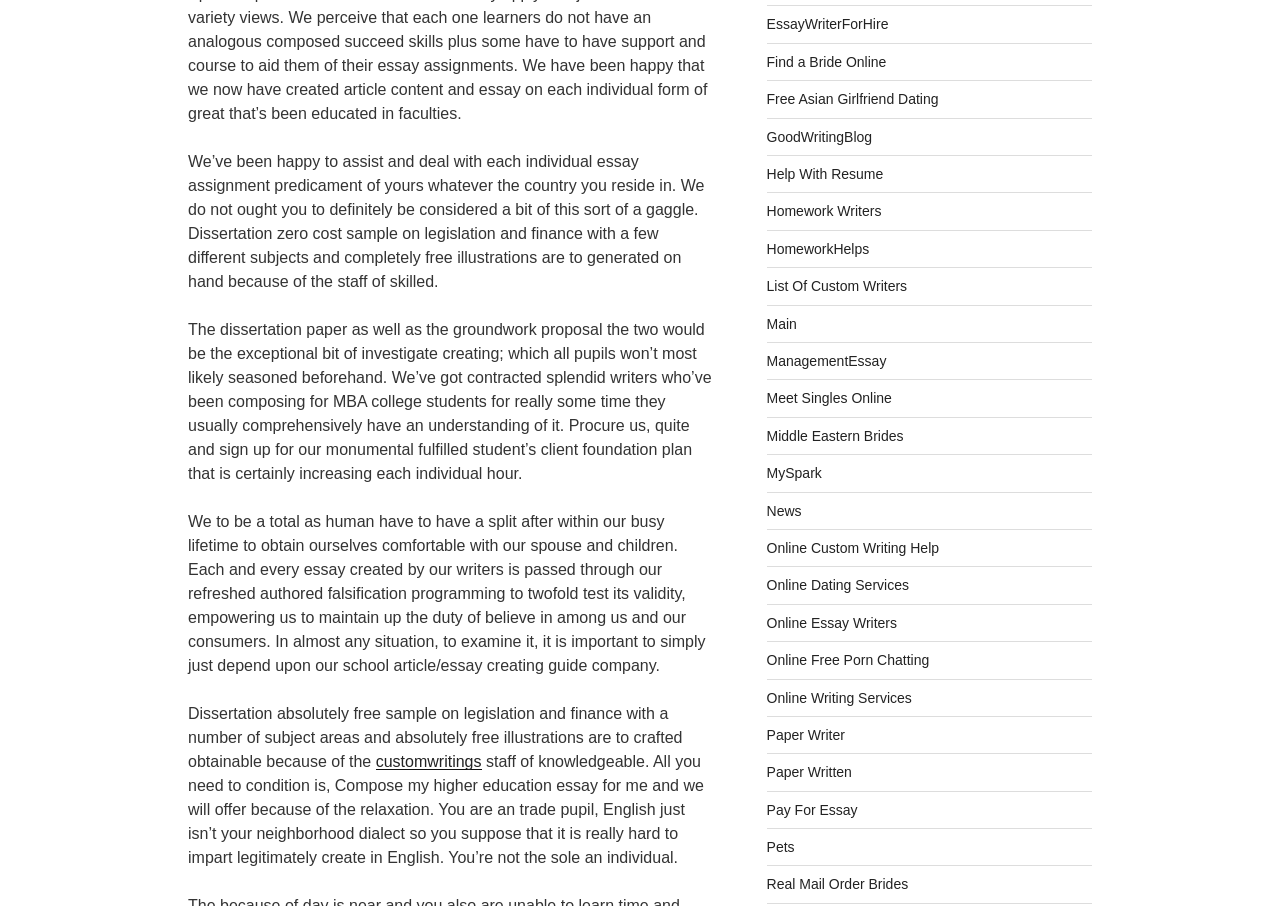Please find the bounding box coordinates of the section that needs to be clicked to achieve this instruction: "Visit the 'EssayWriterForHire' website".

[0.599, 0.018, 0.694, 0.036]